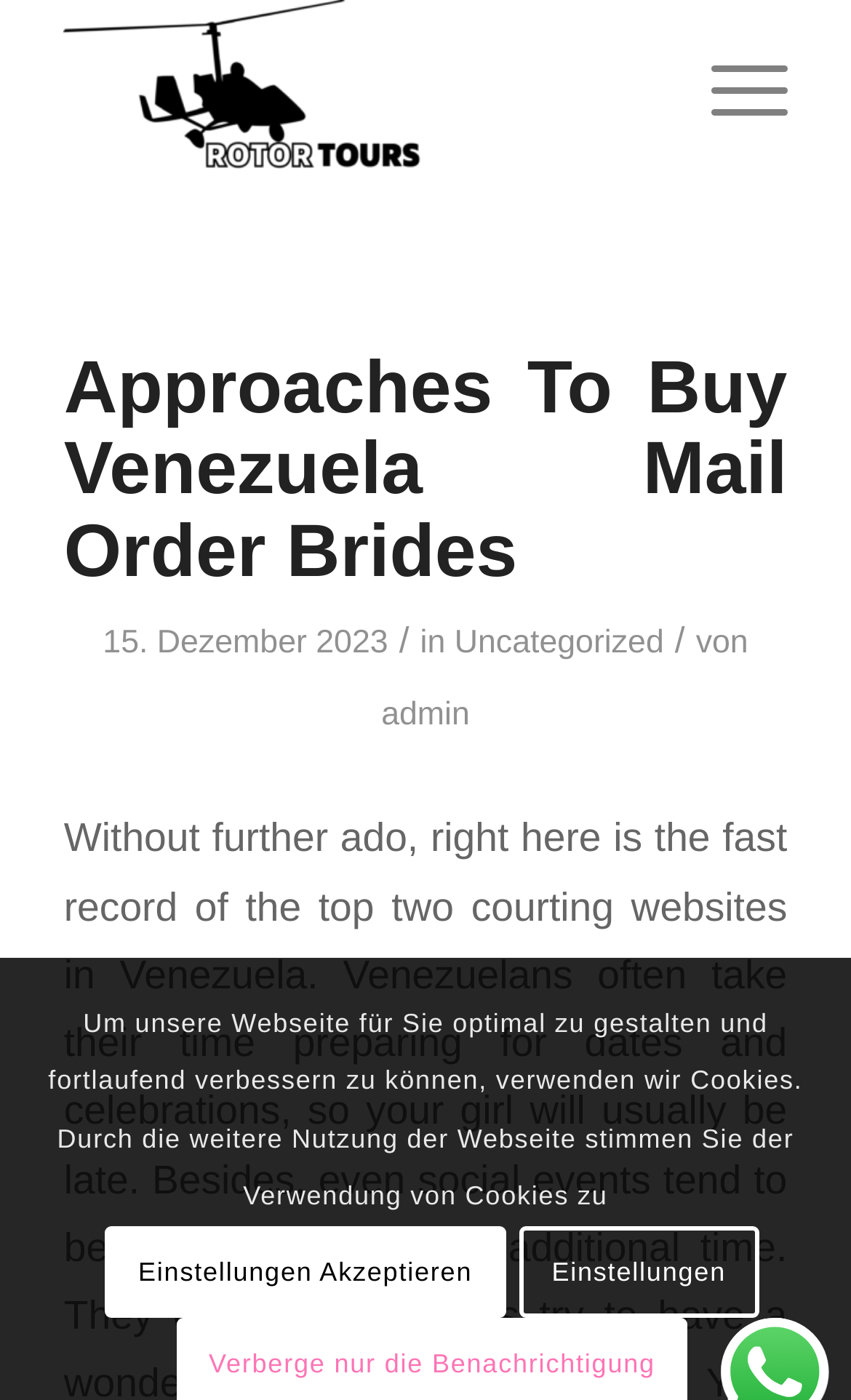What category is the article under?
Please provide a comprehensive answer based on the visual information in the image.

The category of the article can be found in the middle of the webpage, where it is written as 'Uncategorized' and is a link.